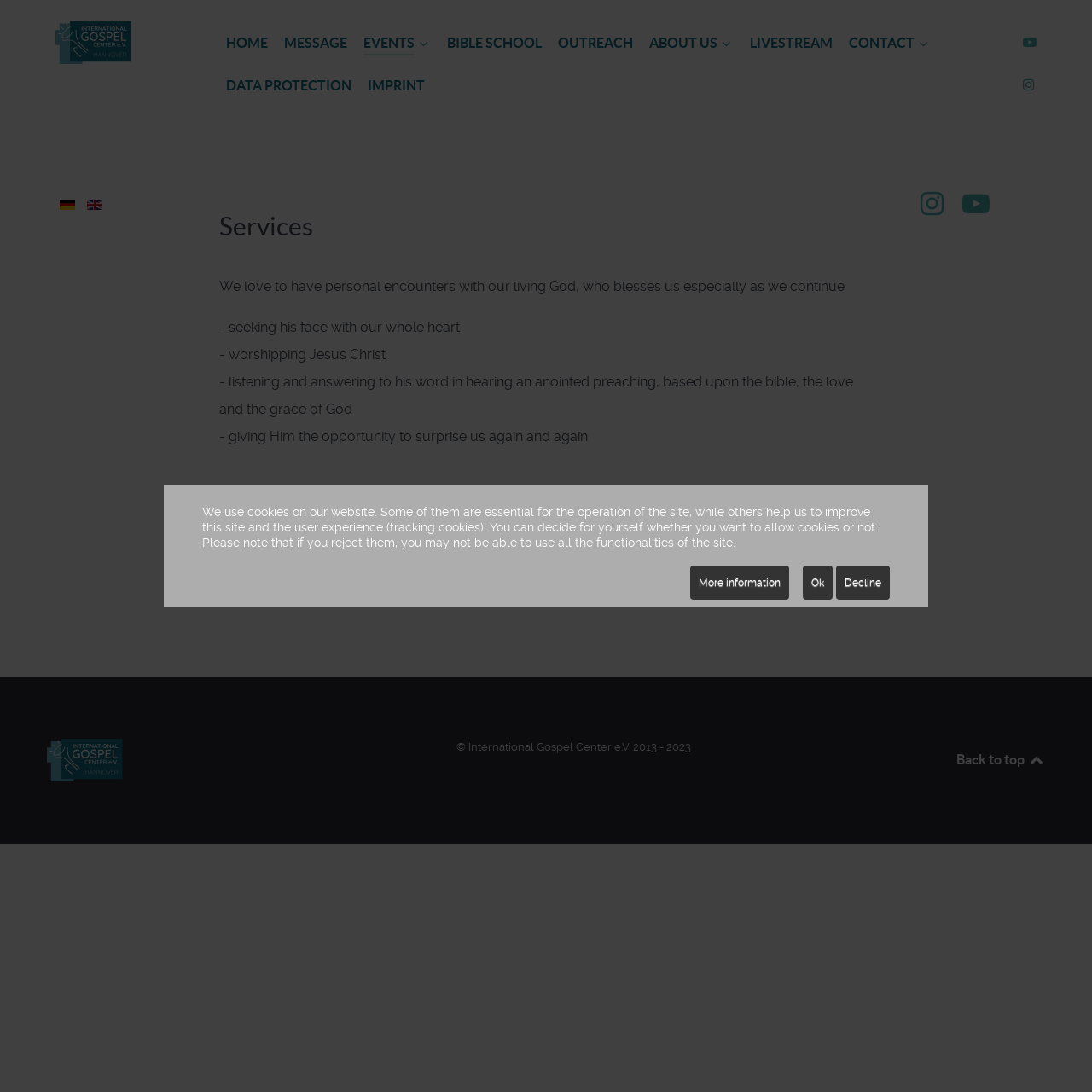Please identify the bounding box coordinates of the element on the webpage that should be clicked to follow this instruction: "Click the EVENTS link". The bounding box coordinates should be given as four float numbers between 0 and 1, formatted as [left, top, right, bottom].

[0.333, 0.029, 0.395, 0.052]